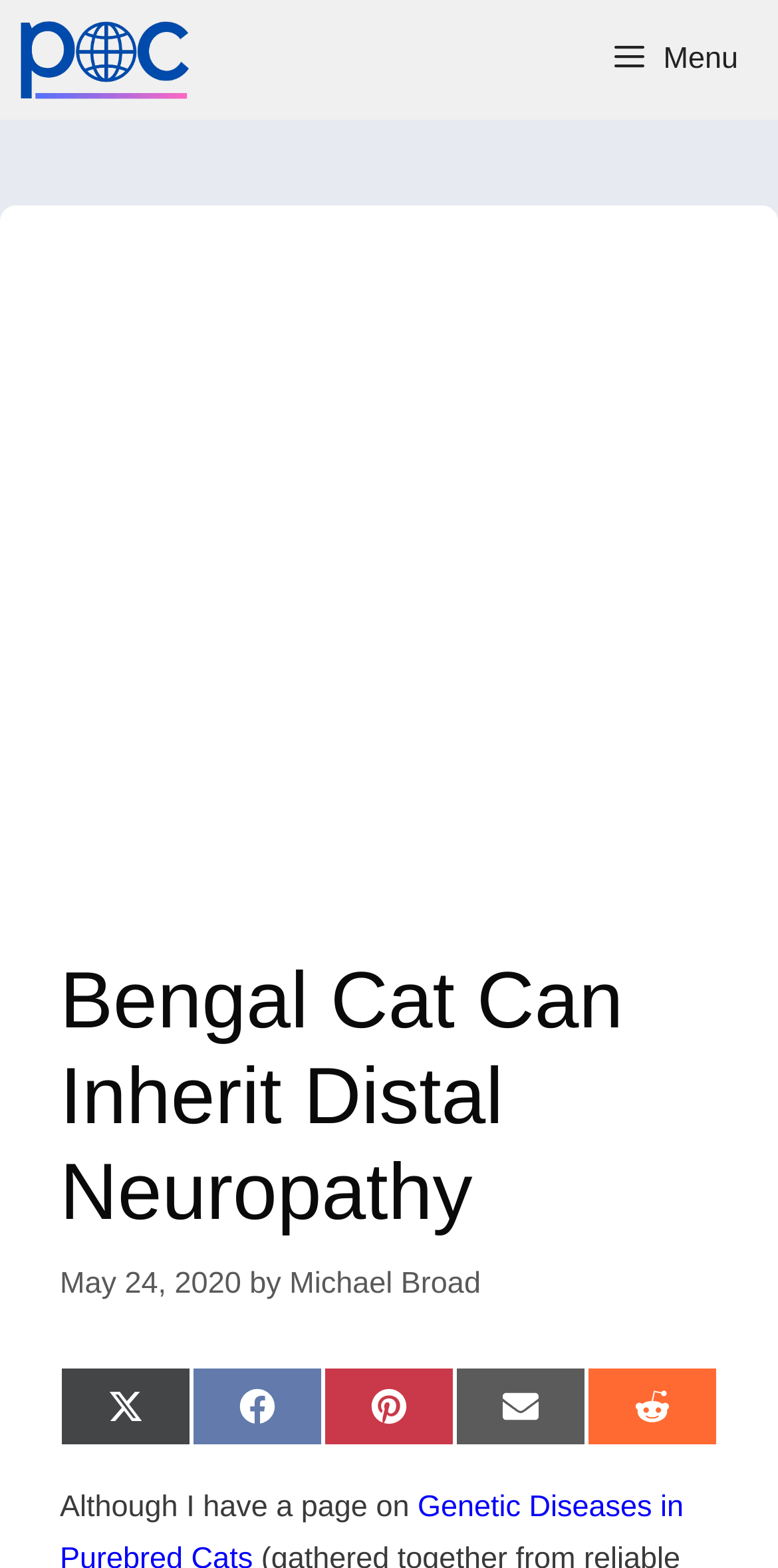Please determine the bounding box coordinates of the element's region to click for the following instruction: "Share on Twitter".

[0.077, 0.872, 0.246, 0.922]